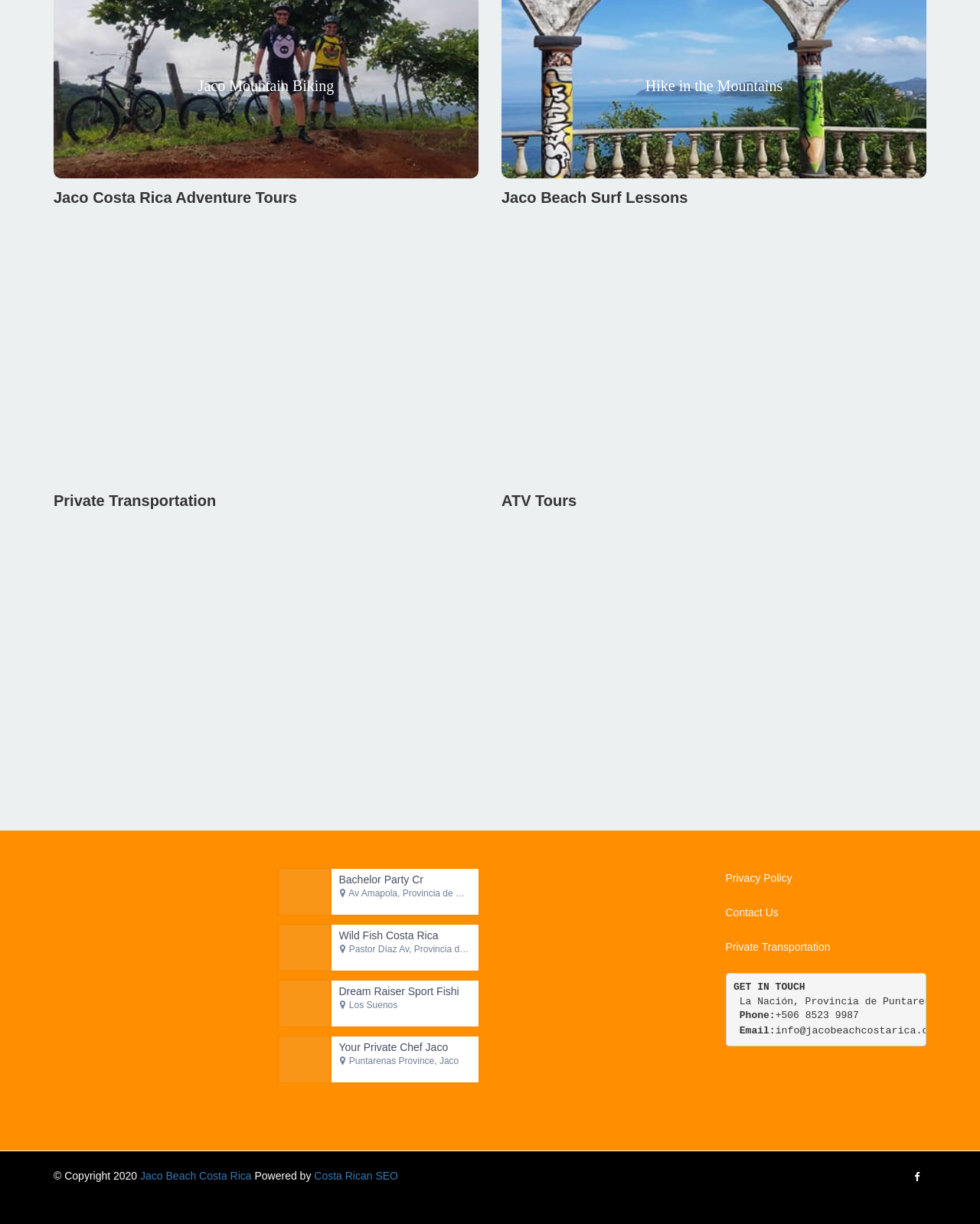Provide the bounding box for the UI element matching this description: "Privacy Policy".

[0.74, 0.712, 0.808, 0.722]